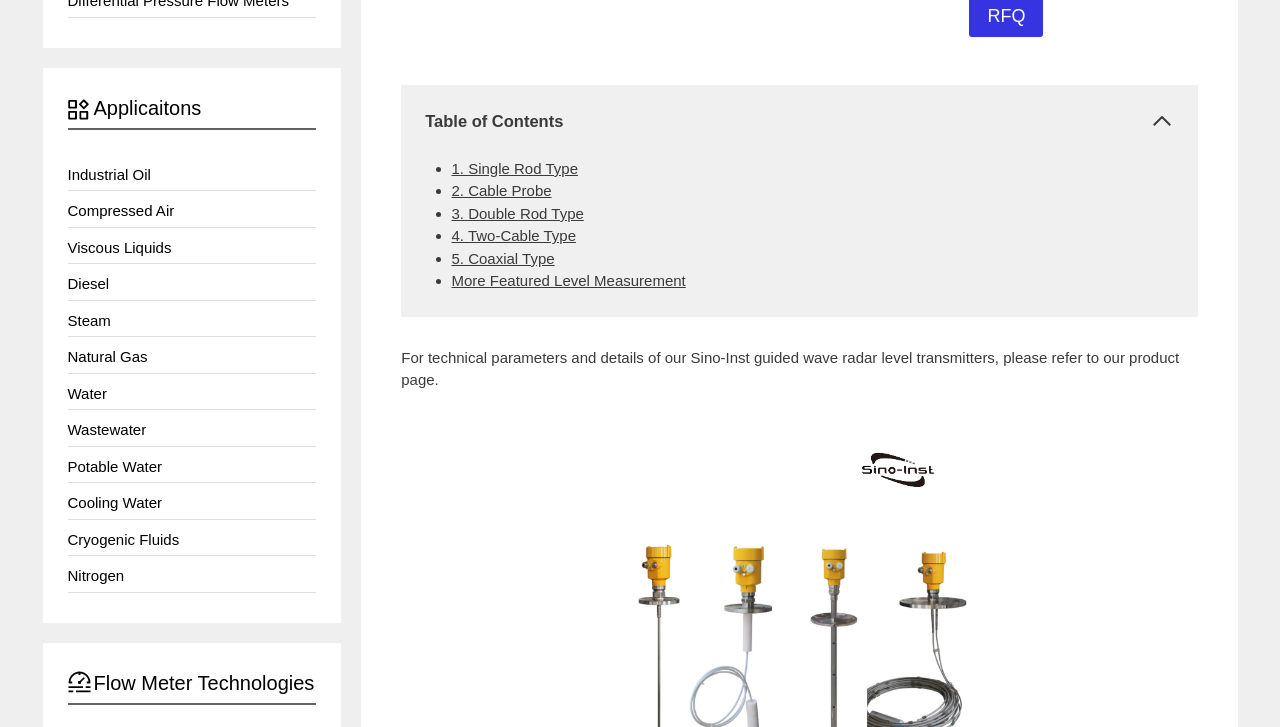Determine the bounding box coordinates (top-left x, top-left y, bottom-right x, bottom-right y) of the UI element described in the following text: 5. Coaxial type

[0.353, 0.343, 0.433, 0.367]